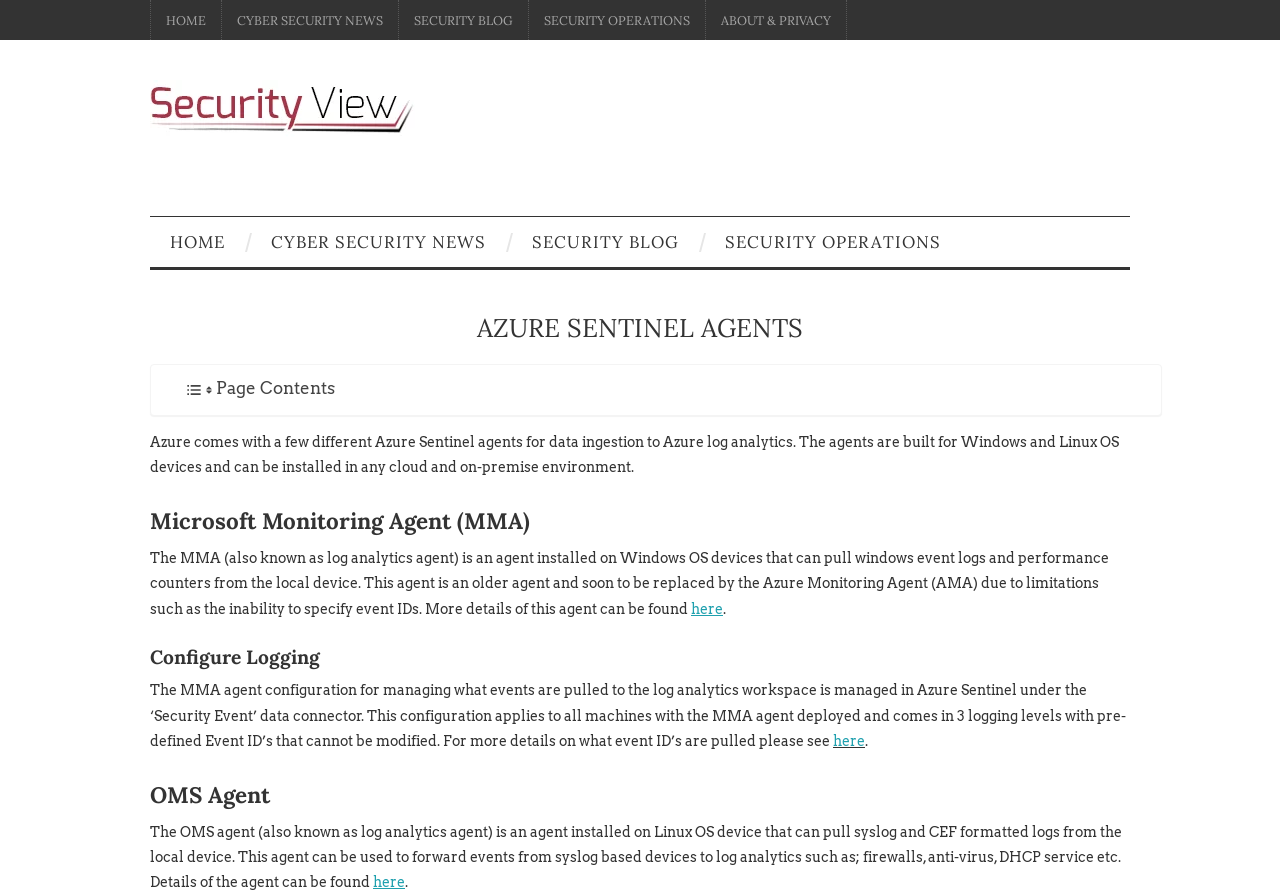Determine the bounding box of the UI component based on this description: "Security Blog". The bounding box coordinates should be four float values between 0 and 1, i.e., [left, top, right, bottom].

[0.4, 0.243, 0.546, 0.299]